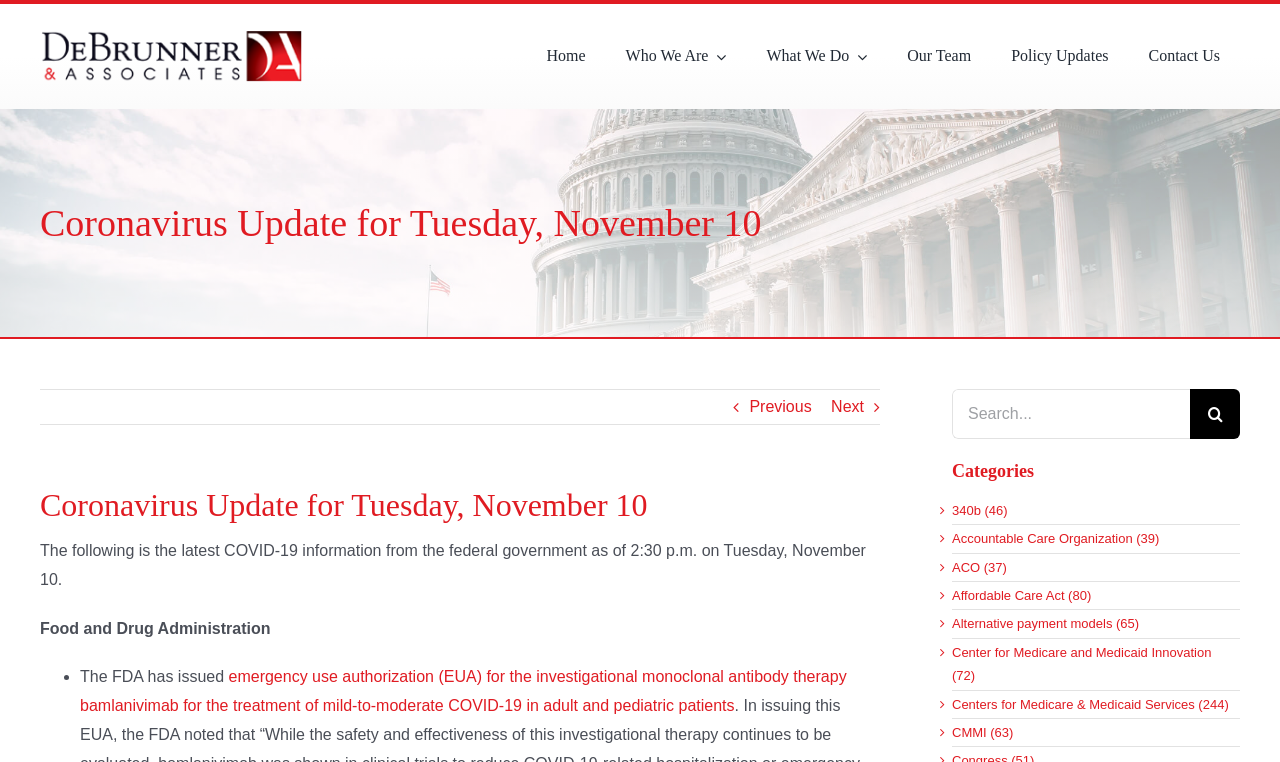Can you provide the bounding box coordinates for the element that should be clicked to implement the instruction: "Go to the Home page"?

[0.411, 0.041, 0.473, 0.107]